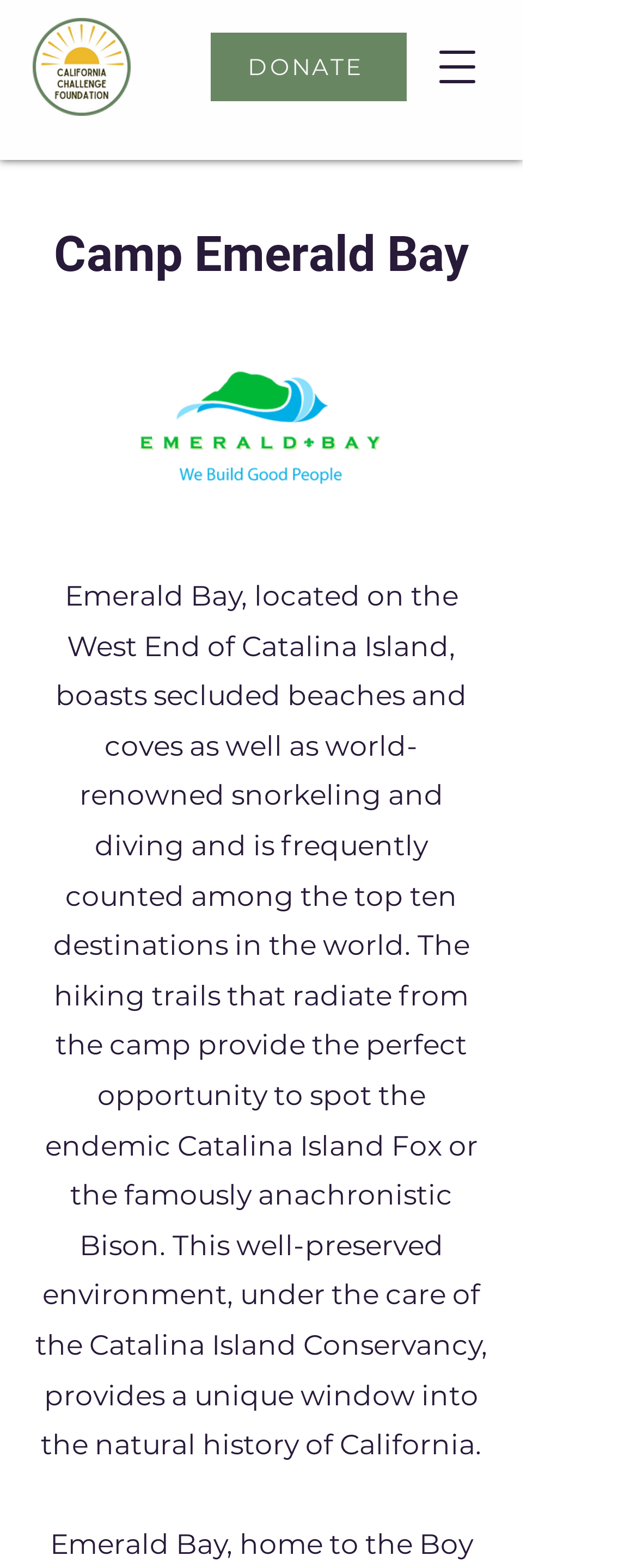Kindly respond to the following question with a single word or a brief phrase: 
What is the action of the button in the top right corner?

Open navigation menu